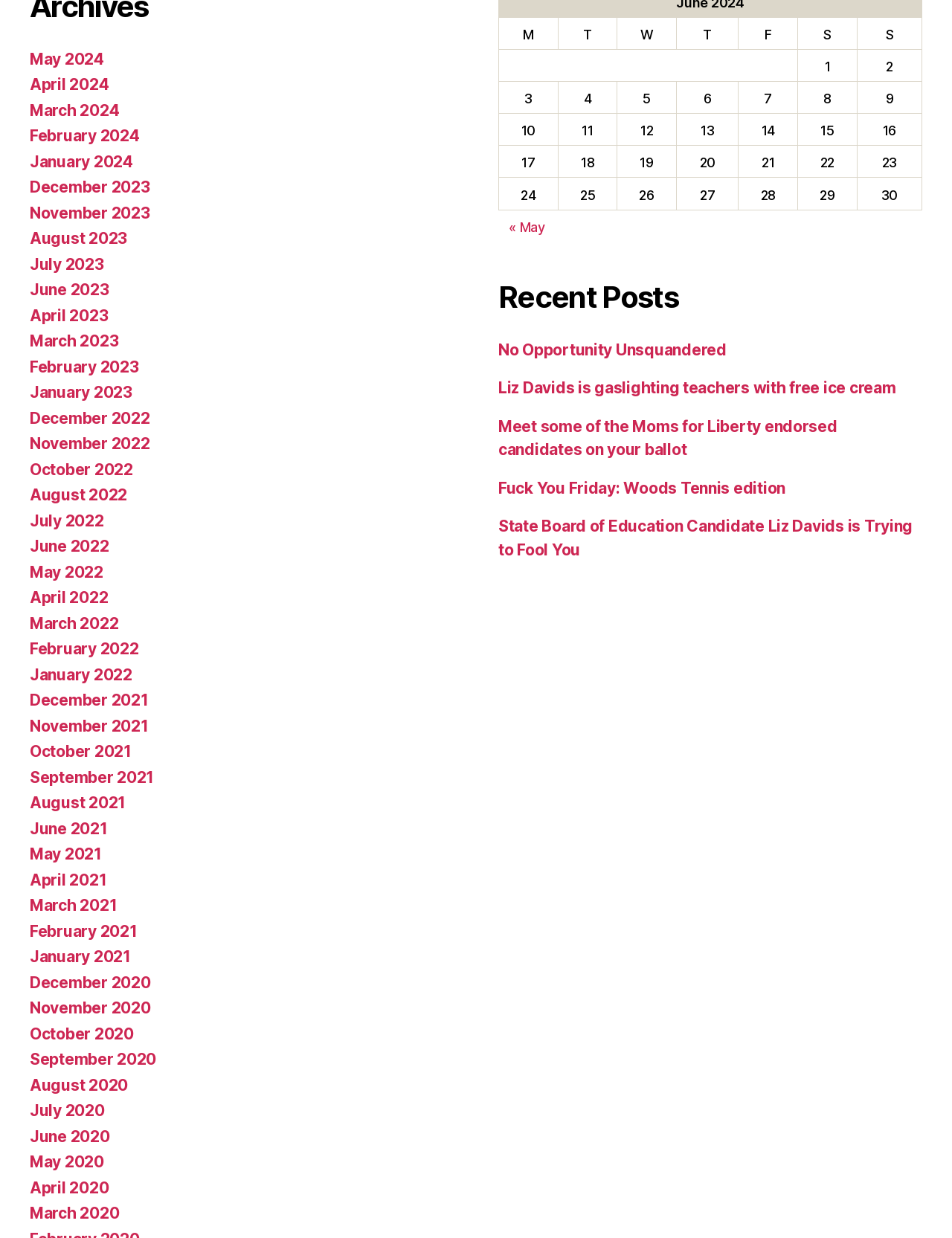Please locate the bounding box coordinates of the region I need to click to follow this instruction: "View June 2021".

[0.031, 0.662, 0.113, 0.677]